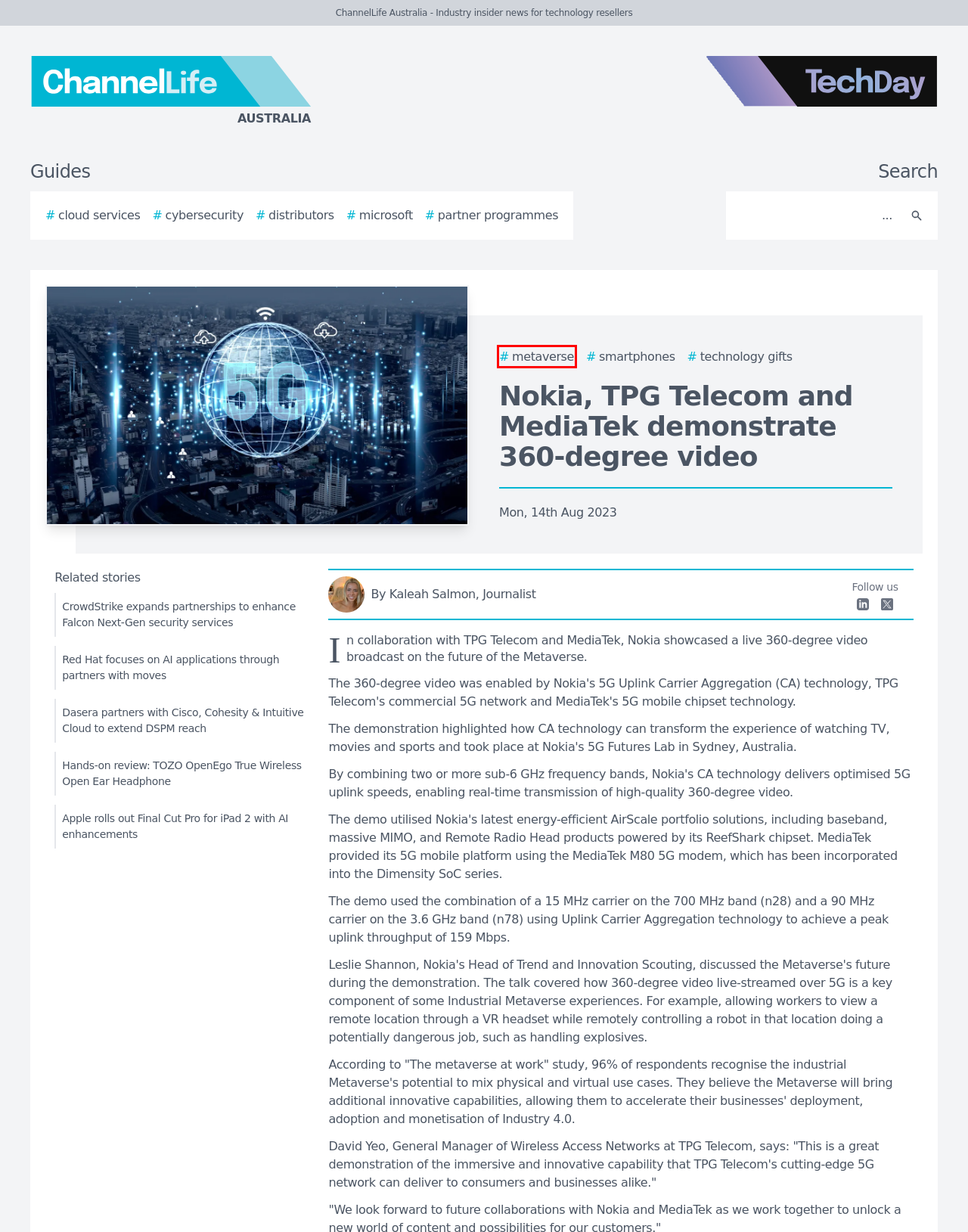Review the screenshot of a webpage that includes a red bounding box. Choose the webpage description that best matches the new webpage displayed after clicking the element within the bounding box. Here are the candidates:
A. The 2024 Ultimate Guide to Microsoft
B. TechDay Australia - Australia's technology news network
C. The 2024 Ultimate Guide to Smartphones
D. The 2024 Ultimate Guide to Cloud Services
E. The 2024 Ultimate Guide to Technology Gifts
F. The 2024 Ultimate Guide to Metaverse
G. The 2024 Ultimate Guide to Partner Programmes
H. Distributors stories - TechDay Australia

F